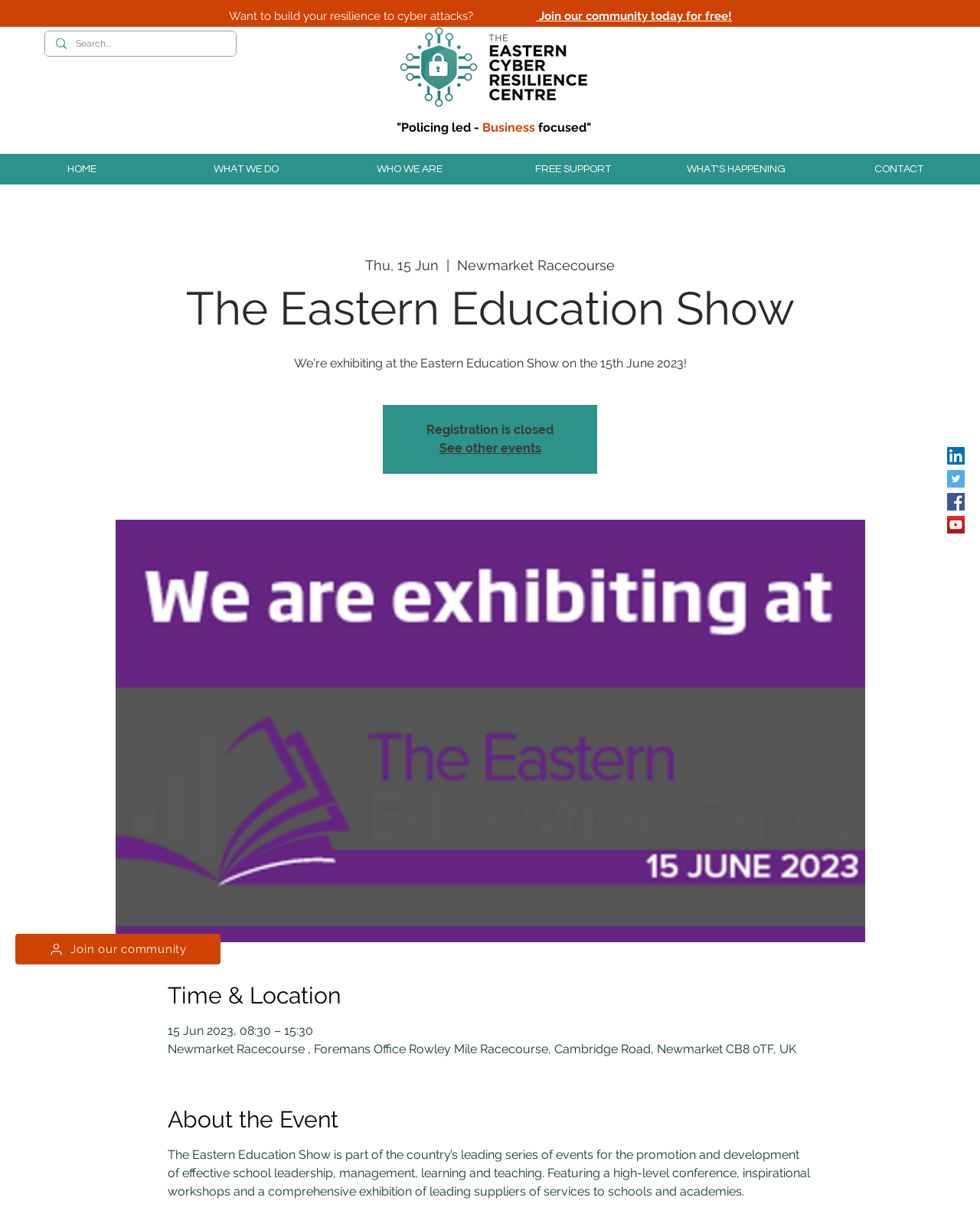For the following element description, predict the bounding box coordinates in the format (top-left x, top-left y, bottom-right x, bottom-right y). All values should be floating point numbers between 0 and 1. Description: aria-label="LinkedIn"

[0.966, 0.367, 0.984, 0.381]